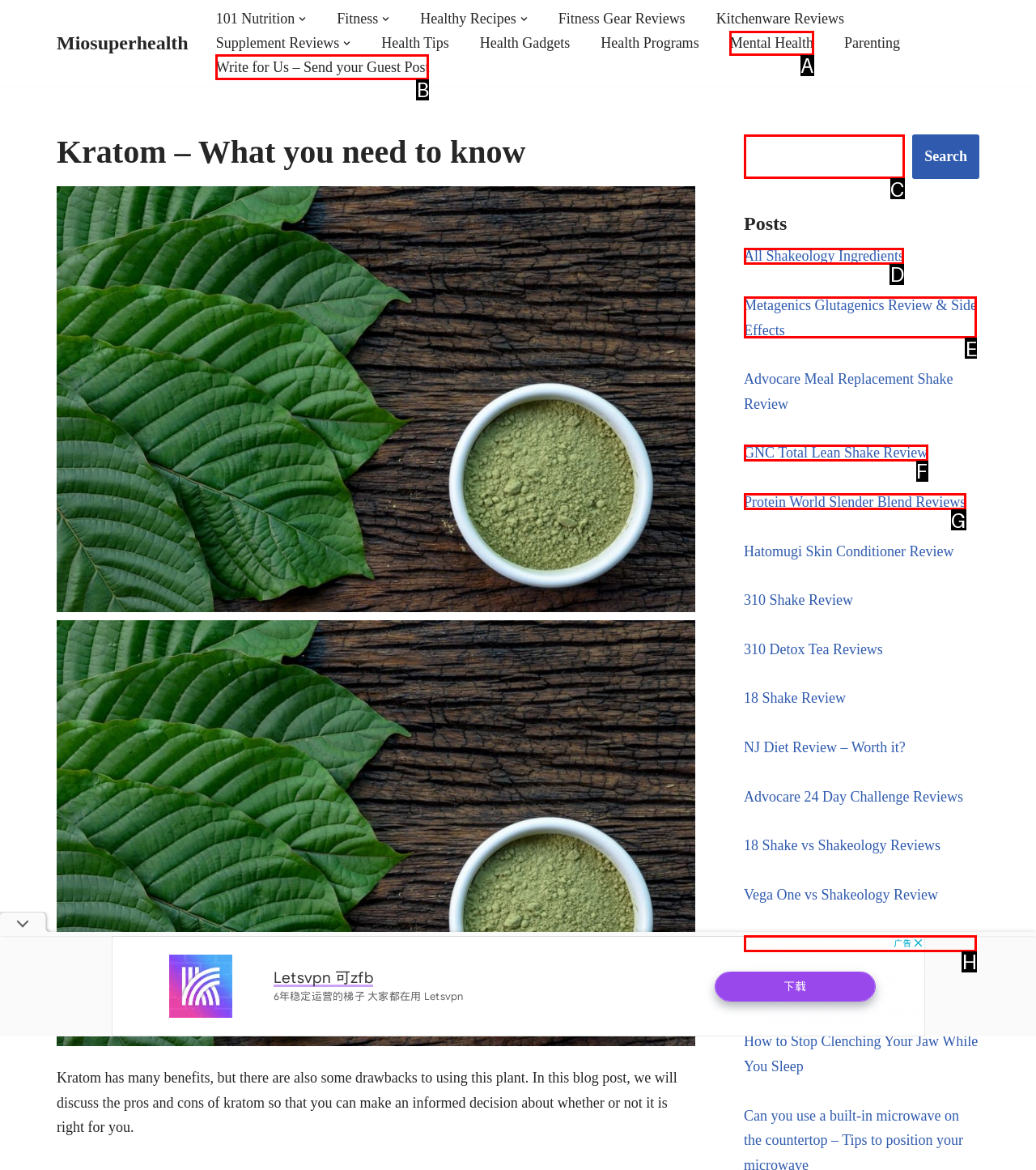For the task: Click on the 'Write for Us – Send your Guest Post' link, specify the letter of the option that should be clicked. Answer with the letter only.

B